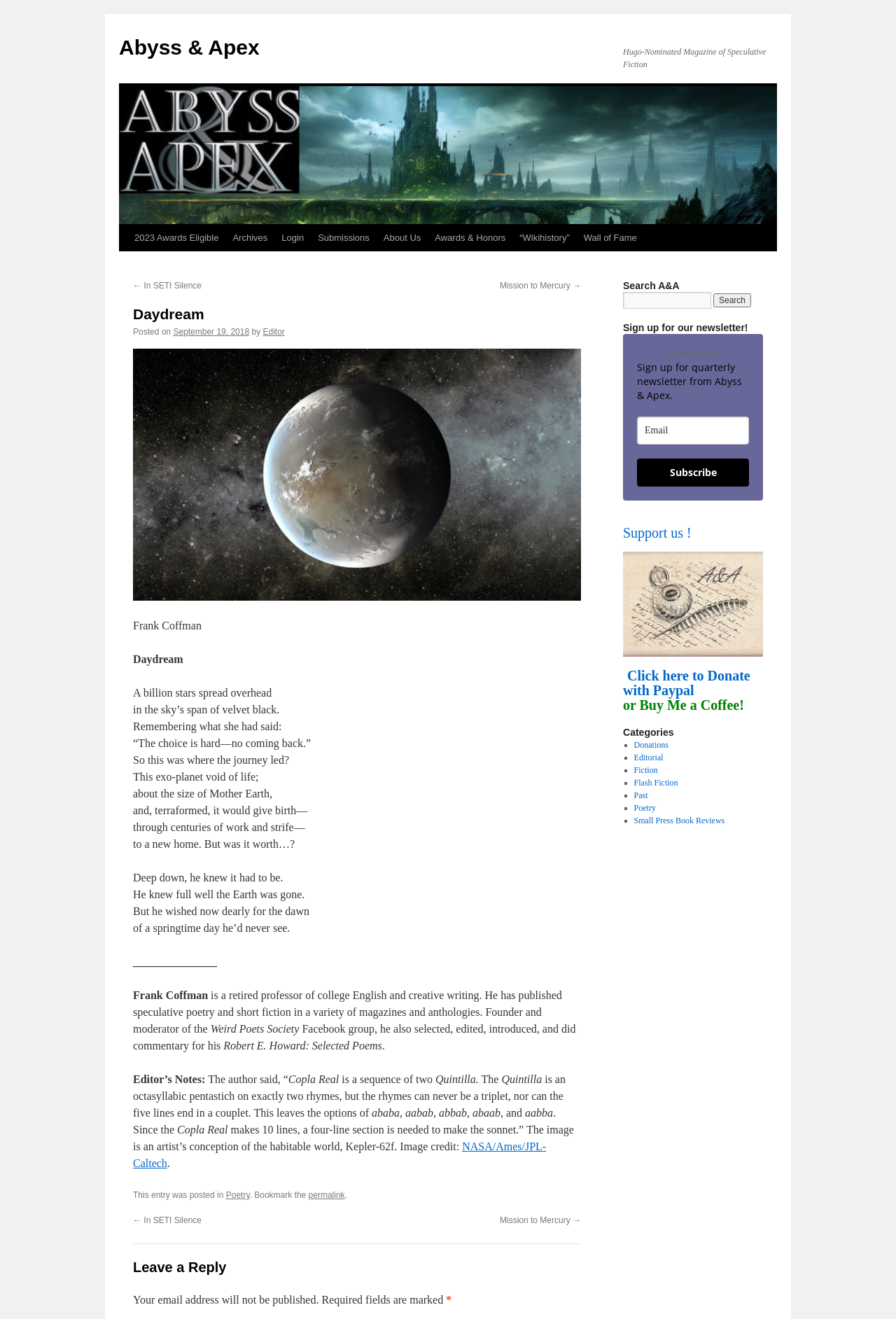Who is the author of the poem 'Daydream'?
Please provide a comprehensive answer based on the contents of the image.

The author of the poem 'Daydream' can be found by reading the text below the poem, where it says 'Frank Coffman is a retired professor of college English and creative writing.' This indicates that Frank Coffman is the author of the poem.